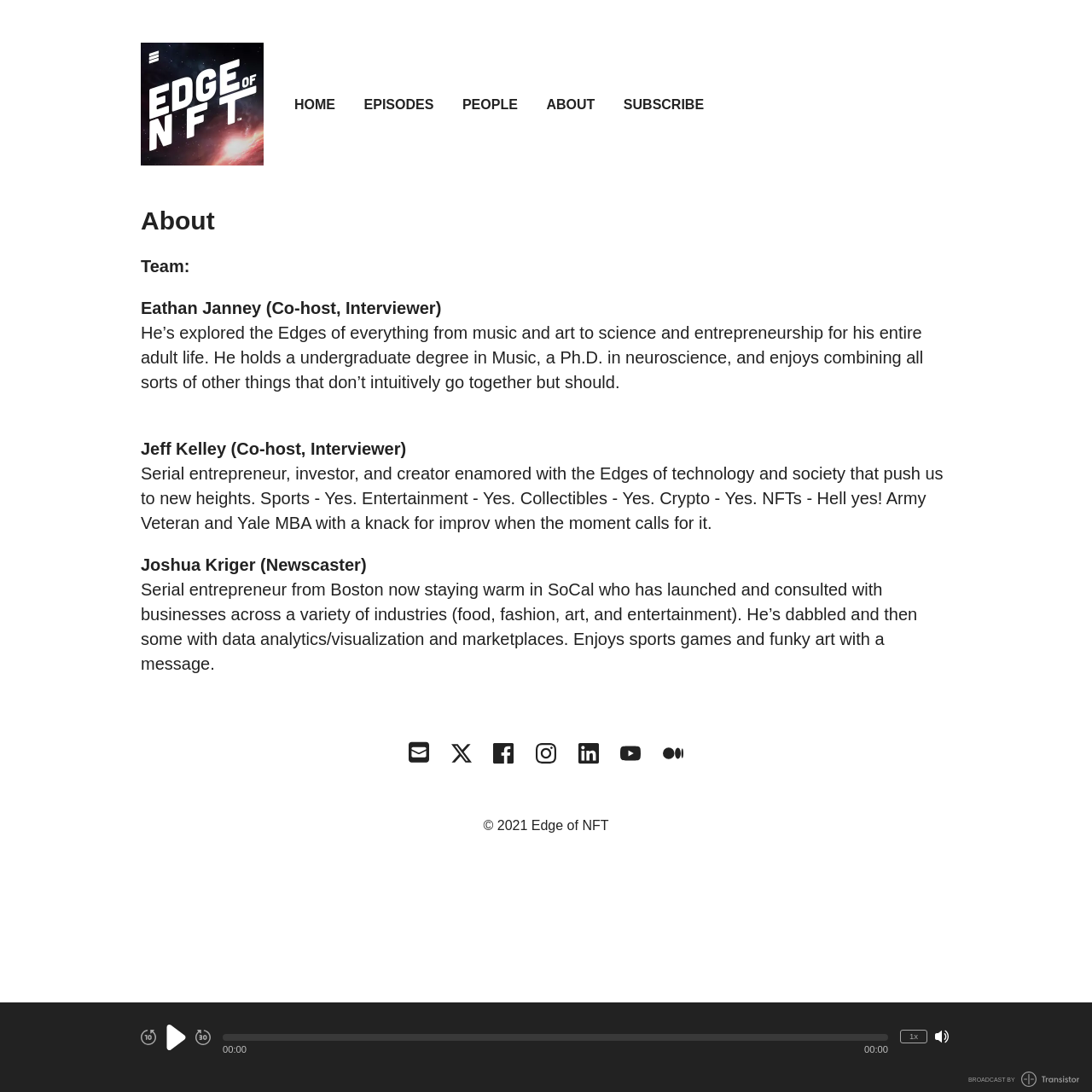Identify the bounding box coordinates for the UI element described as: "Broadcast by transistor logo". The coordinates should be provided as four floats between 0 and 1: [left, top, right, bottom].

[0.887, 0.98, 0.988, 0.996]